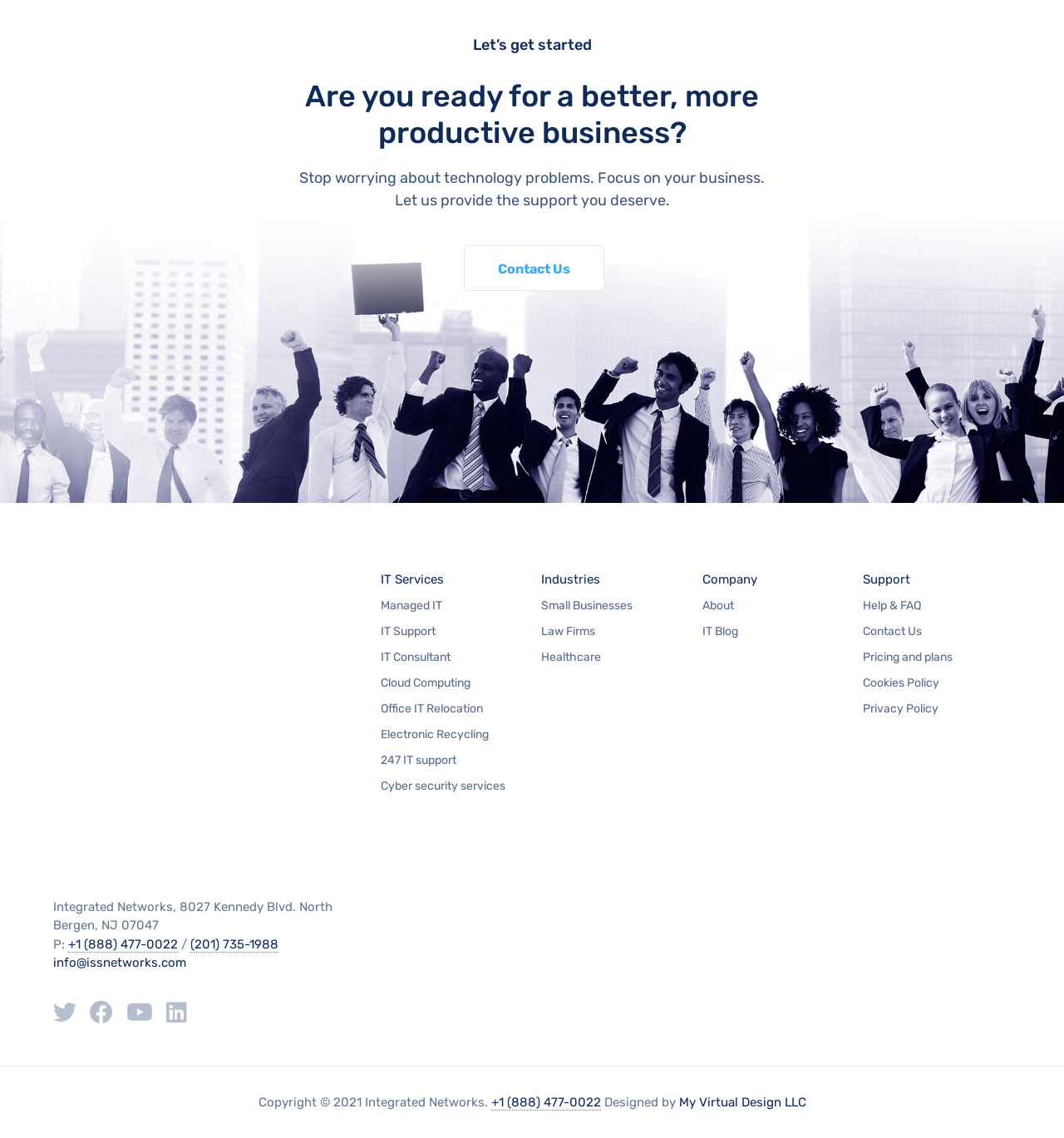Reply to the question below using a single word or brief phrase:
What is the phone number for IT support?

+1 (888) 477-0022